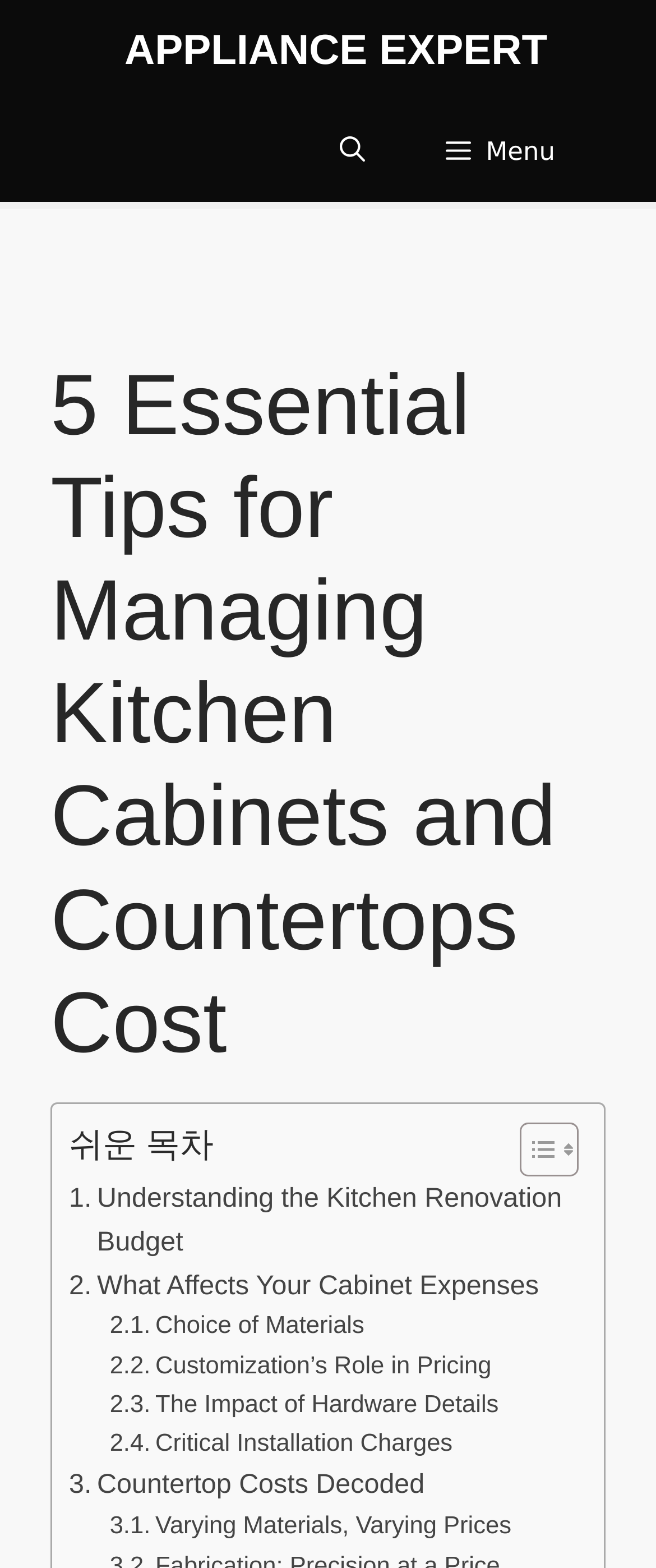What is the last topic in the table of content?
Using the visual information, respond with a single word or phrase.

Varying Materials, Varying Prices